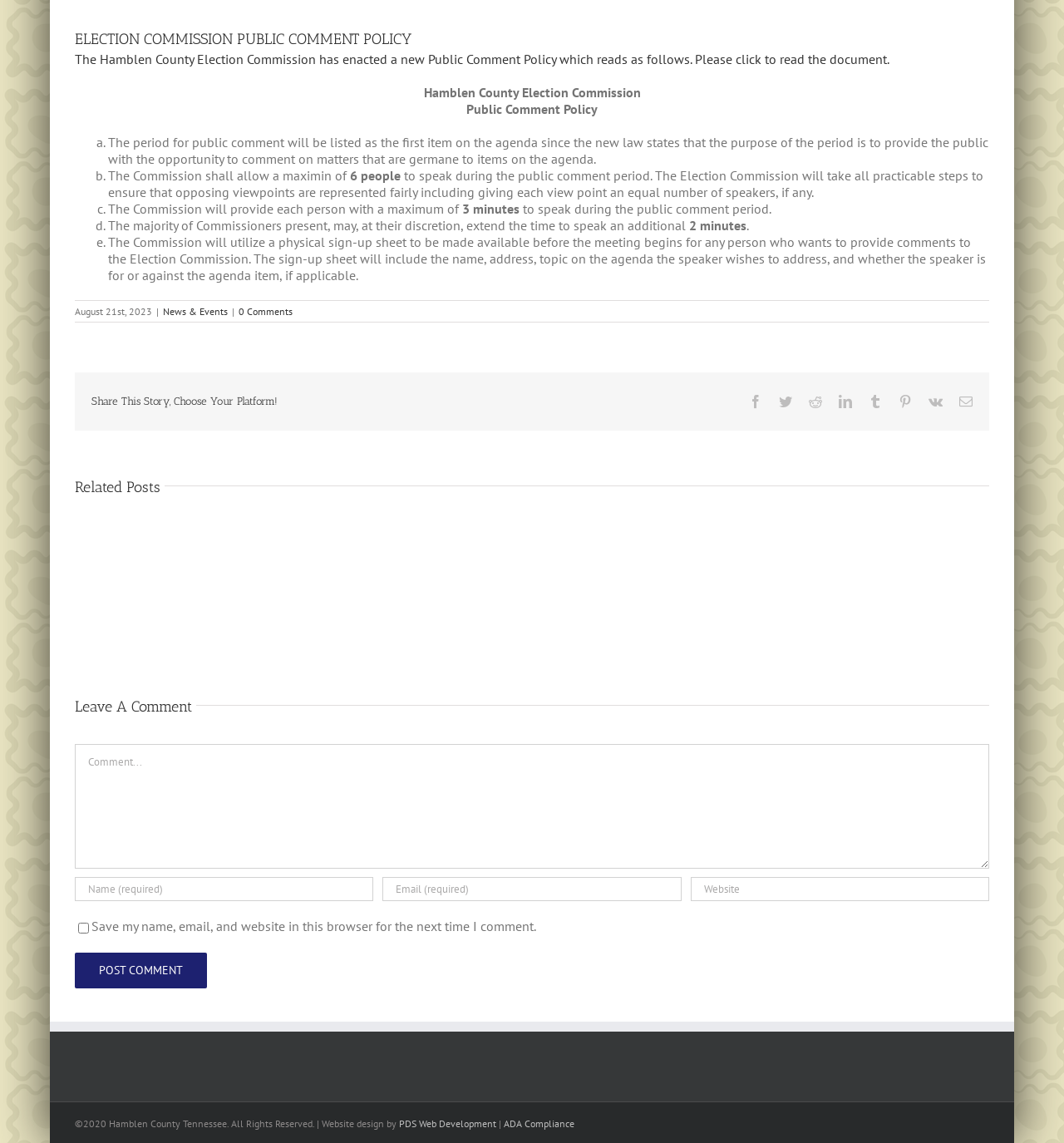Given the element description: "parent_node: Comment name="comment" placeholder="Comment..."", predict the bounding box coordinates of the UI element it refers to, using four float numbers between 0 and 1, i.e., [left, top, right, bottom].

[0.07, 0.651, 0.93, 0.76]